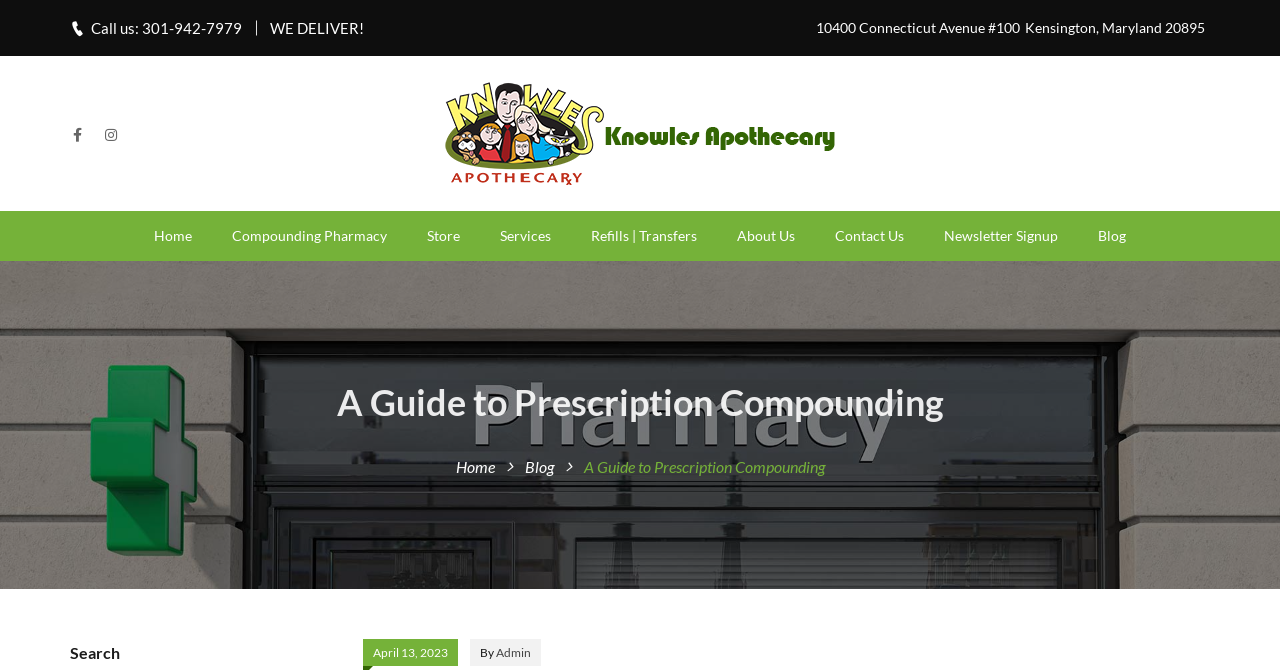Specify the bounding box coordinates of the element's area that should be clicked to execute the given instruction: "Visit the home page". The coordinates should be four float numbers between 0 and 1, i.e., [left, top, right, bottom].

[0.105, 0.315, 0.166, 0.39]